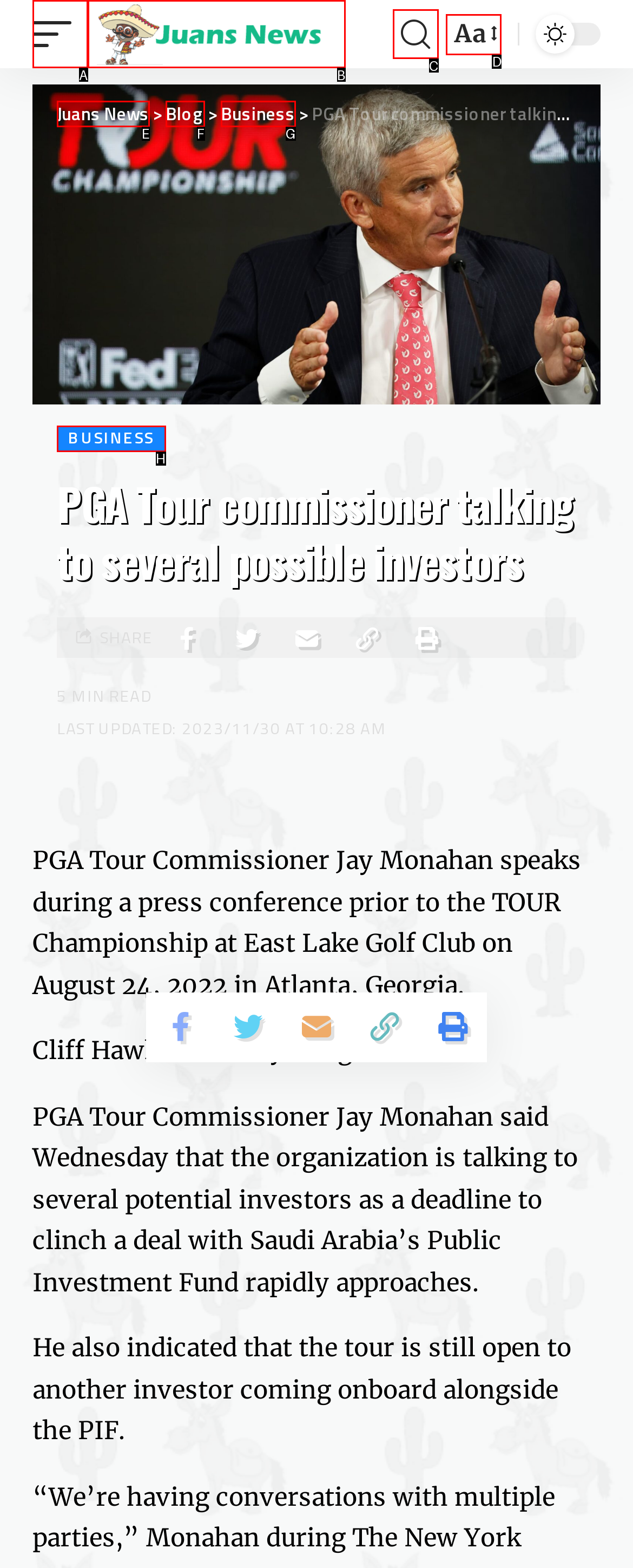Tell me the letter of the UI element I should click to accomplish the task: resize font based on the choices provided in the screenshot.

D